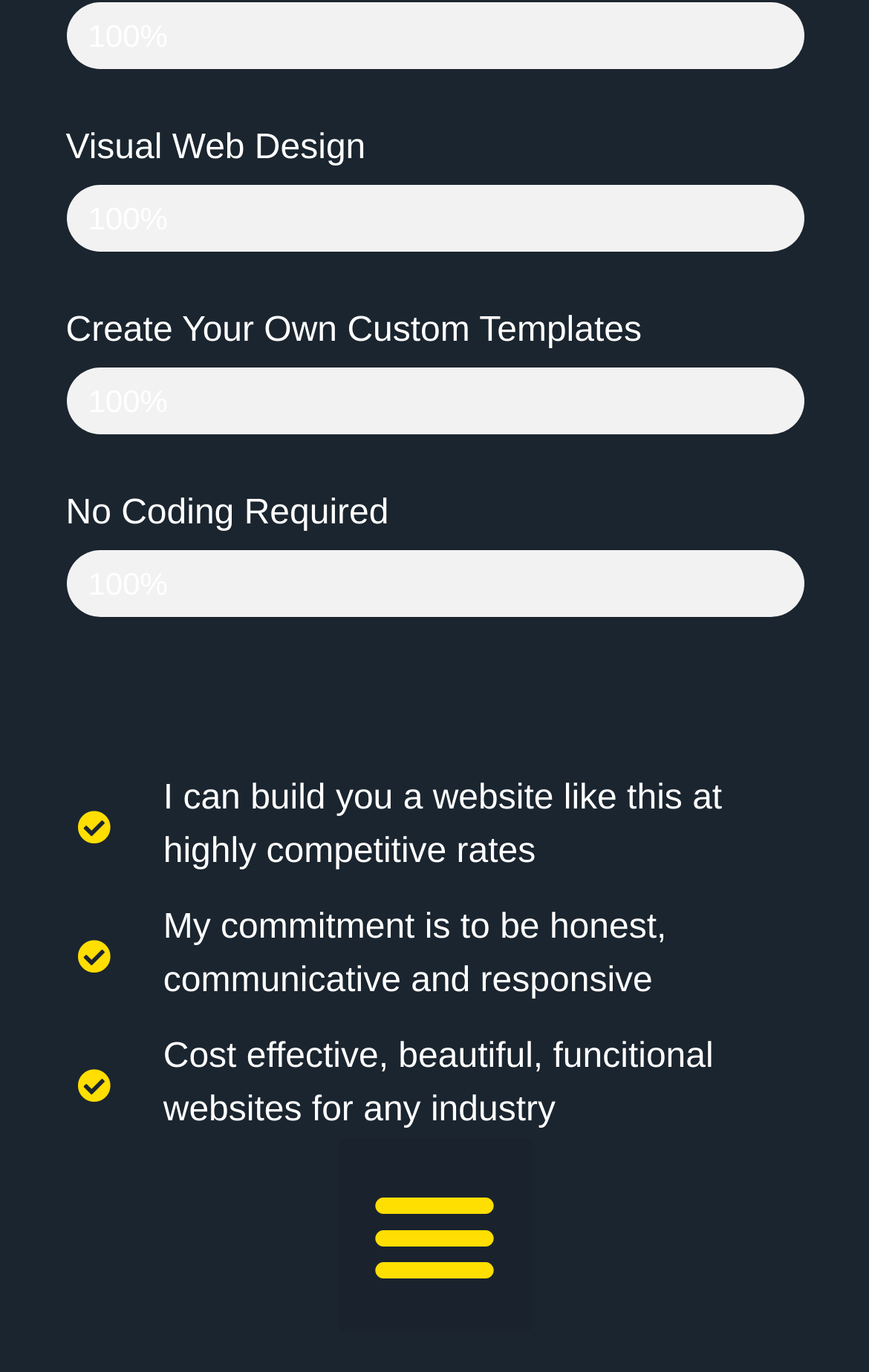Answer the question using only a single word or phrase: 
What is the function of the button?

Menu toggle